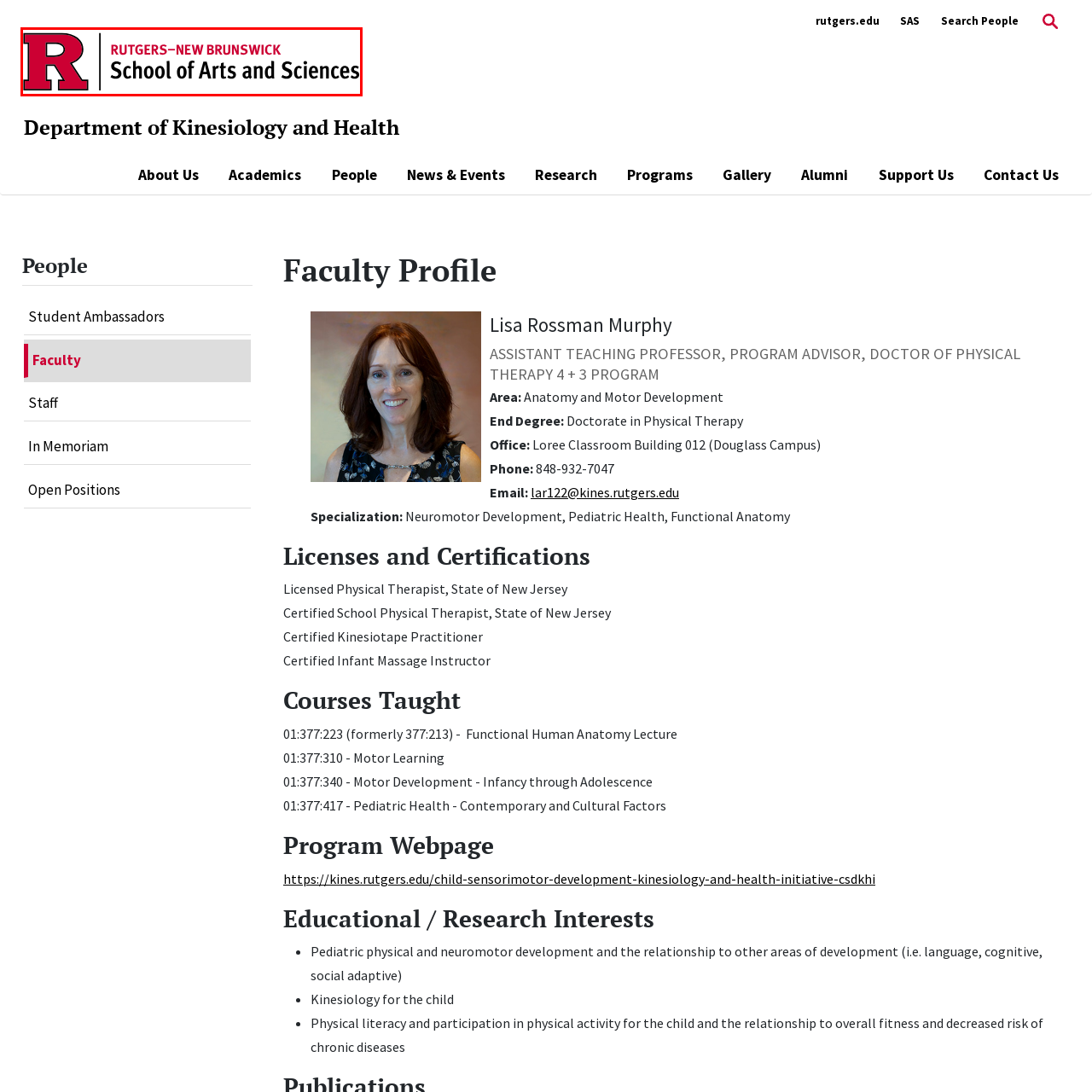Focus on the content within the red bounding box and answer this question using a single word or phrase: What is inscribed beneath 'RUTGERS—NEW BRUNSWICK'?

School of Arts and Sciences